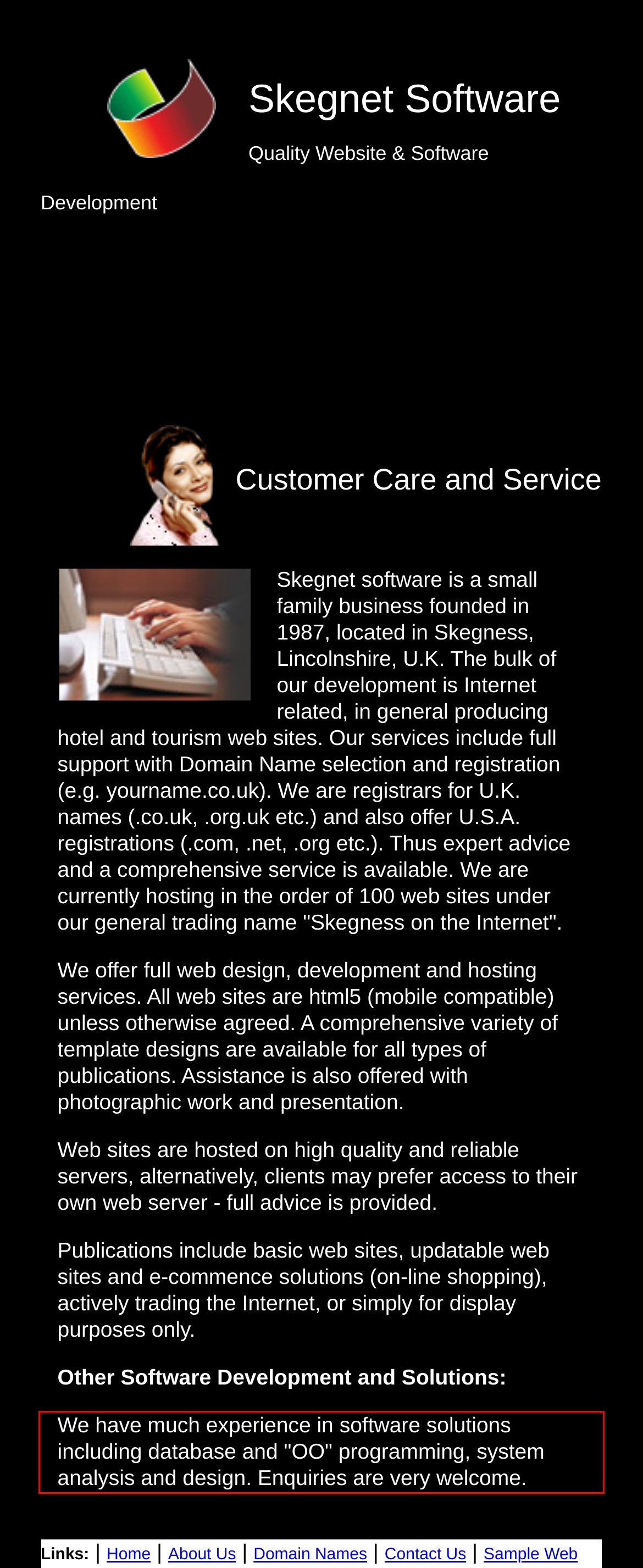You are given a screenshot of a webpage with a UI element highlighted by a red bounding box. Please perform OCR on the text content within this red bounding box.

We have much experience in software solutions including database and "OO" programming, system analysis and design. Enquiries are very welcome.